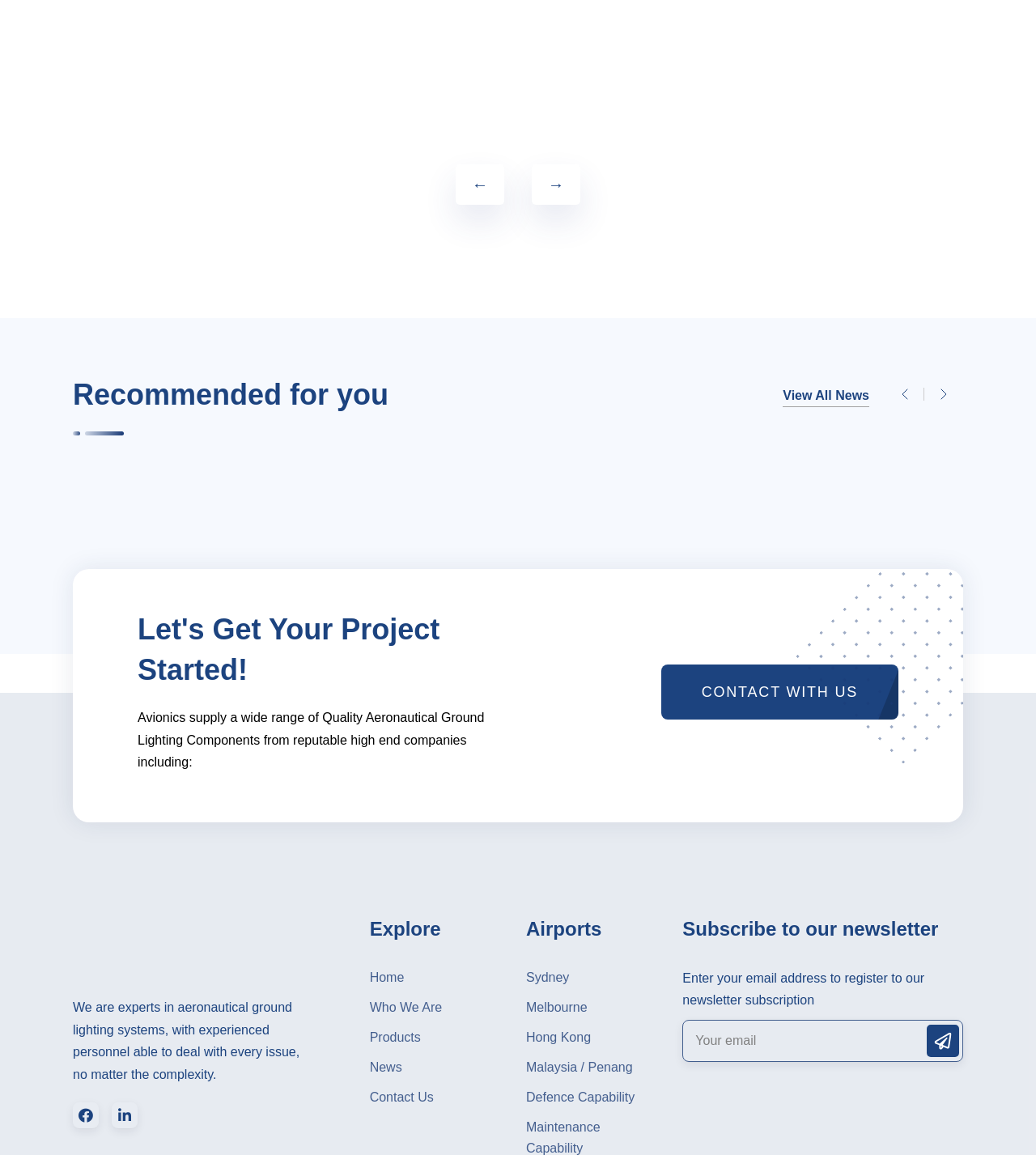Locate the bounding box coordinates of the element's region that should be clicked to carry out the following instruction: "Submit email". The coordinates need to be four float numbers between 0 and 1, i.e., [left, top, right, bottom].

[0.895, 0.887, 0.926, 0.915]